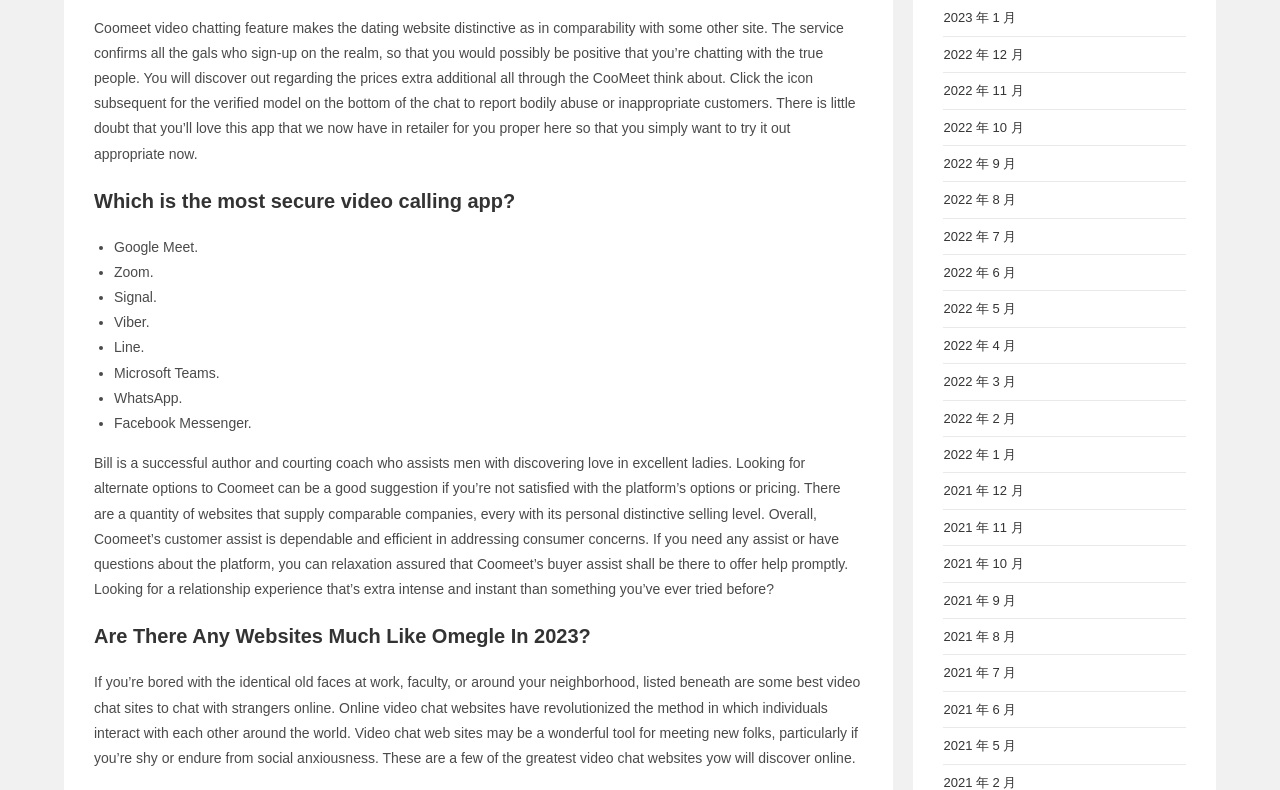Locate the bounding box coordinates of the area that needs to be clicked to fulfill the following instruction: "Click the '2023 年 1 月' link". The coordinates should be in the format of four float numbers between 0 and 1, namely [left, top, right, bottom].

[0.737, 0.013, 0.794, 0.032]